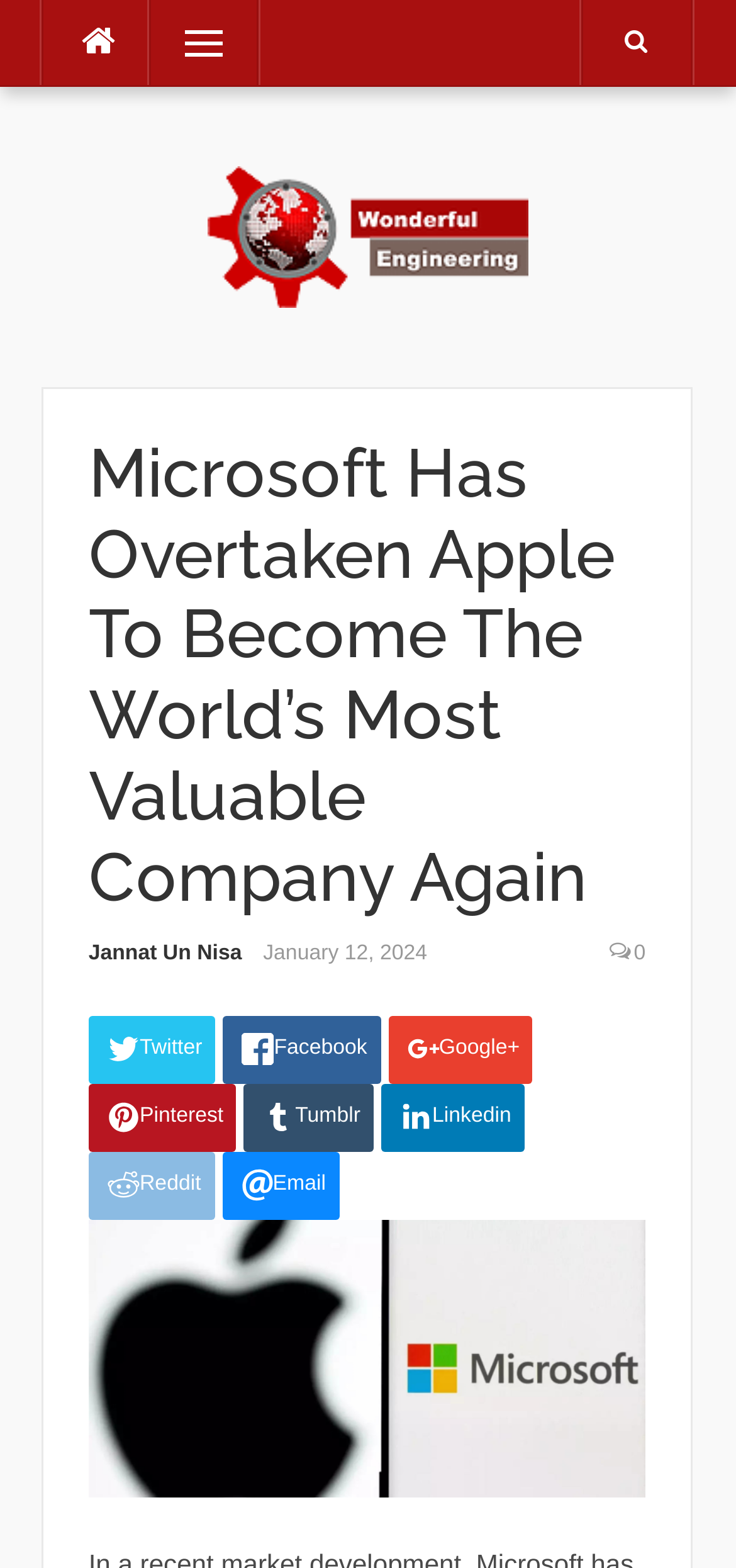Bounding box coordinates are specified in the format (top-left x, top-left y, bottom-right x, bottom-right y). All values are floating point numbers bounded between 0 and 1. Please provide the bounding box coordinate of the region this sentence describes: Pinterest

[0.121, 0.691, 0.322, 0.734]